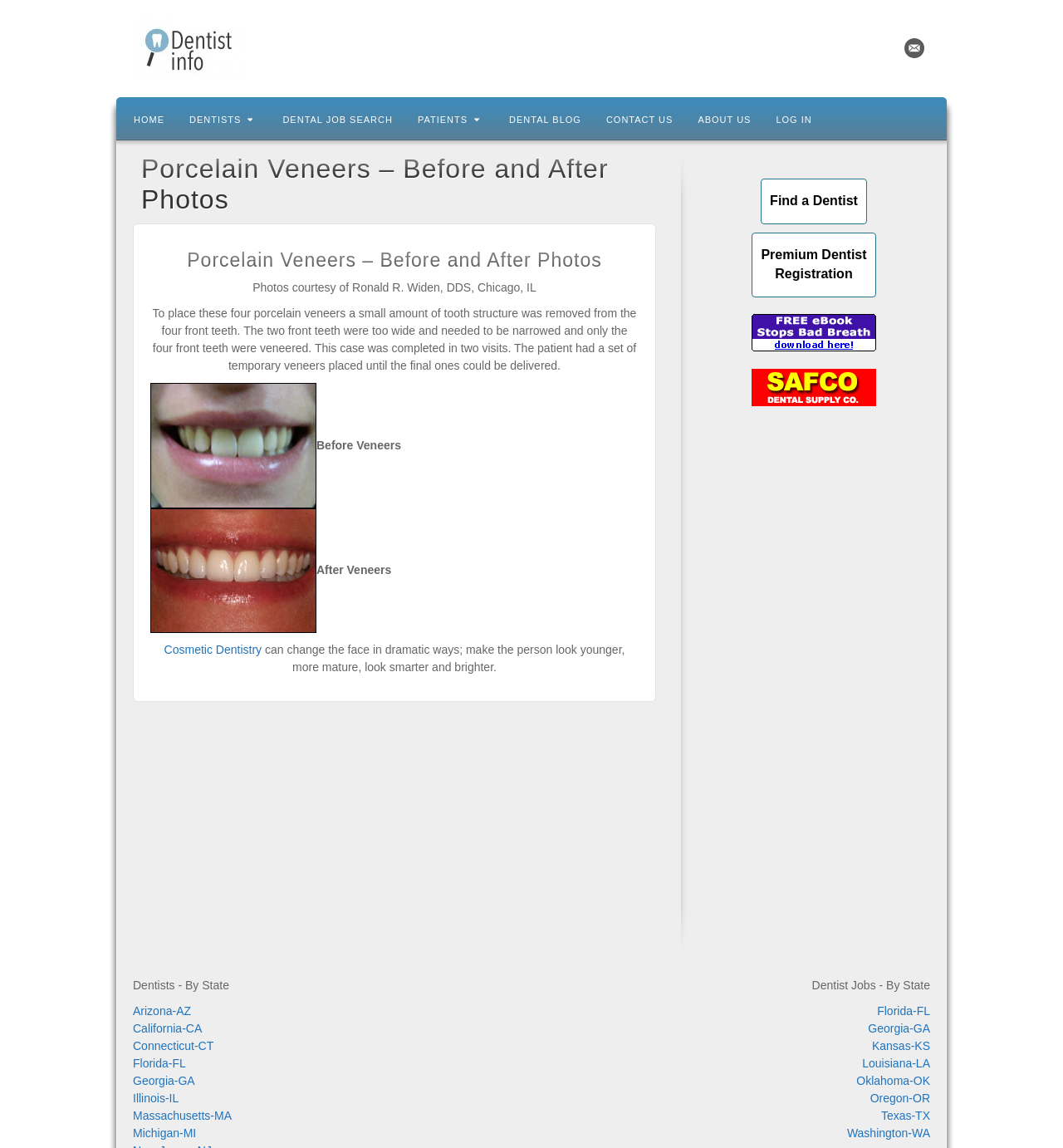Could you indicate the bounding box coordinates of the region to click in order to complete this instruction: "Click on the 'HOME' link".

[0.114, 0.085, 0.166, 0.122]